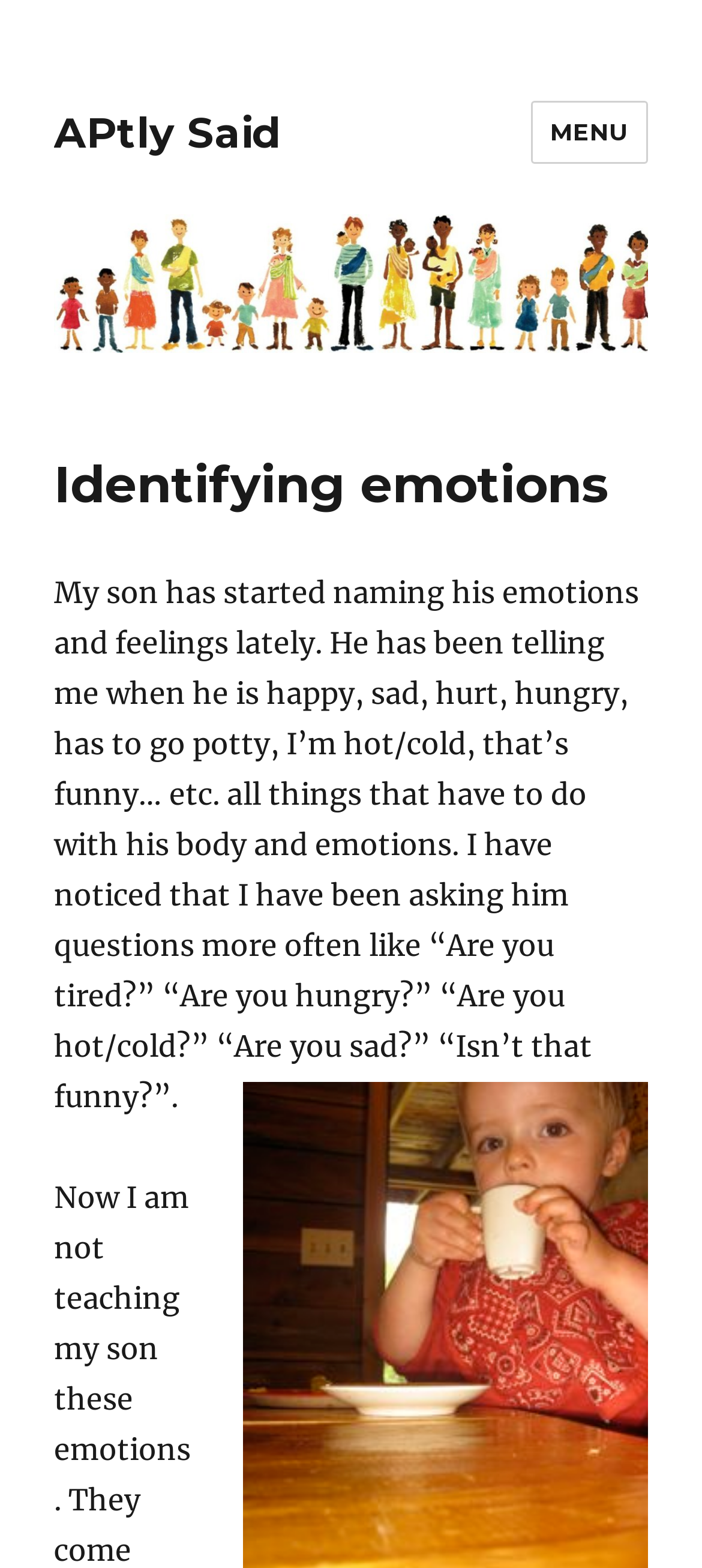What kind of questions is the author asking their son?
Based on the image, answer the question with as much detail as possible.

The author mentions that they have been asking their son questions like 'Are you tired?', 'Are you hungry?', 'Are you hot/cold?', etc. These questions are related to the son's emotions and physical state, and are meant to help him identify and express his feelings.